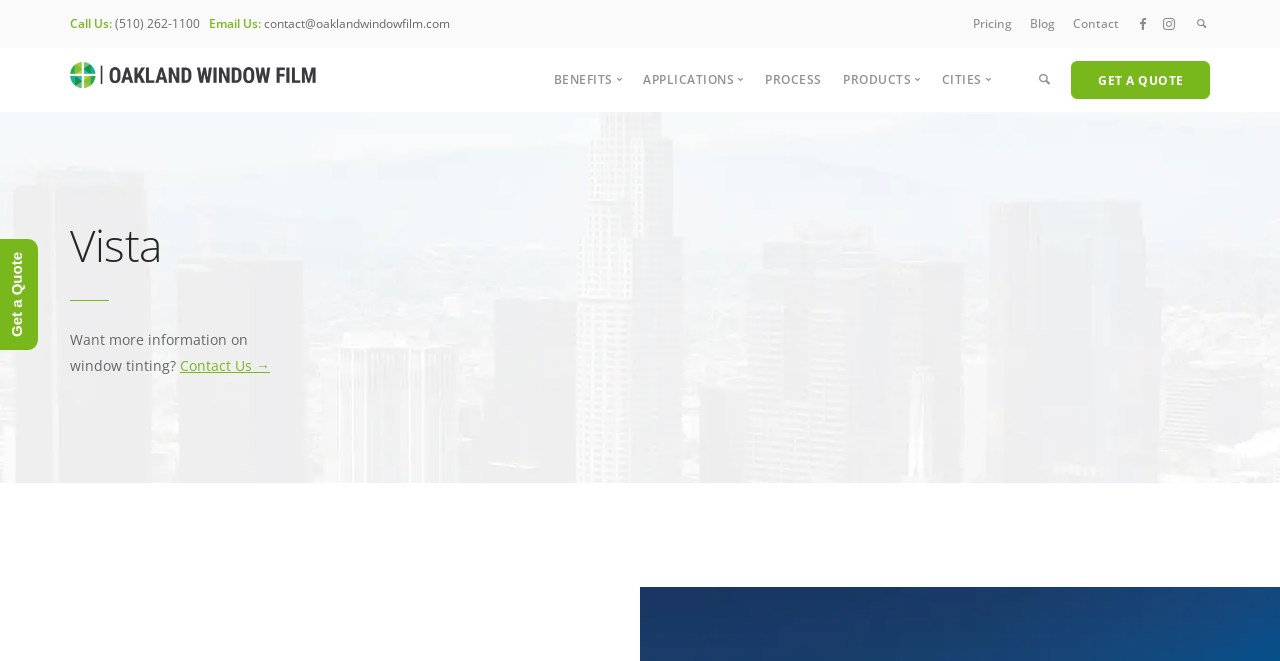Could you find the bounding box coordinates of the clickable area to complete this instruction: "Search for something"?

[0.266, 0.039, 0.734, 0.098]